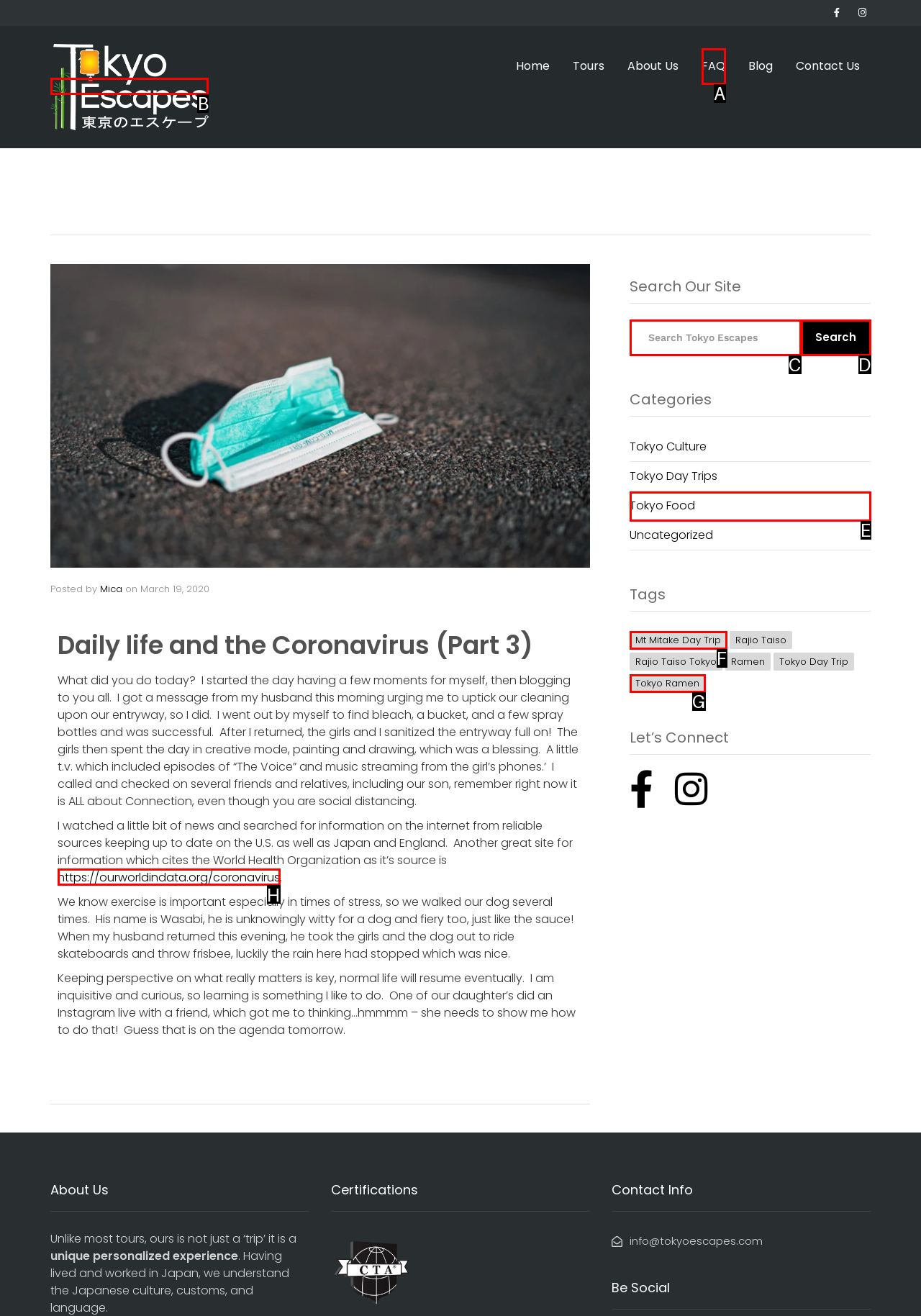Tell me which one HTML element best matches the description: Search Answer with the option's letter from the given choices directly.

D